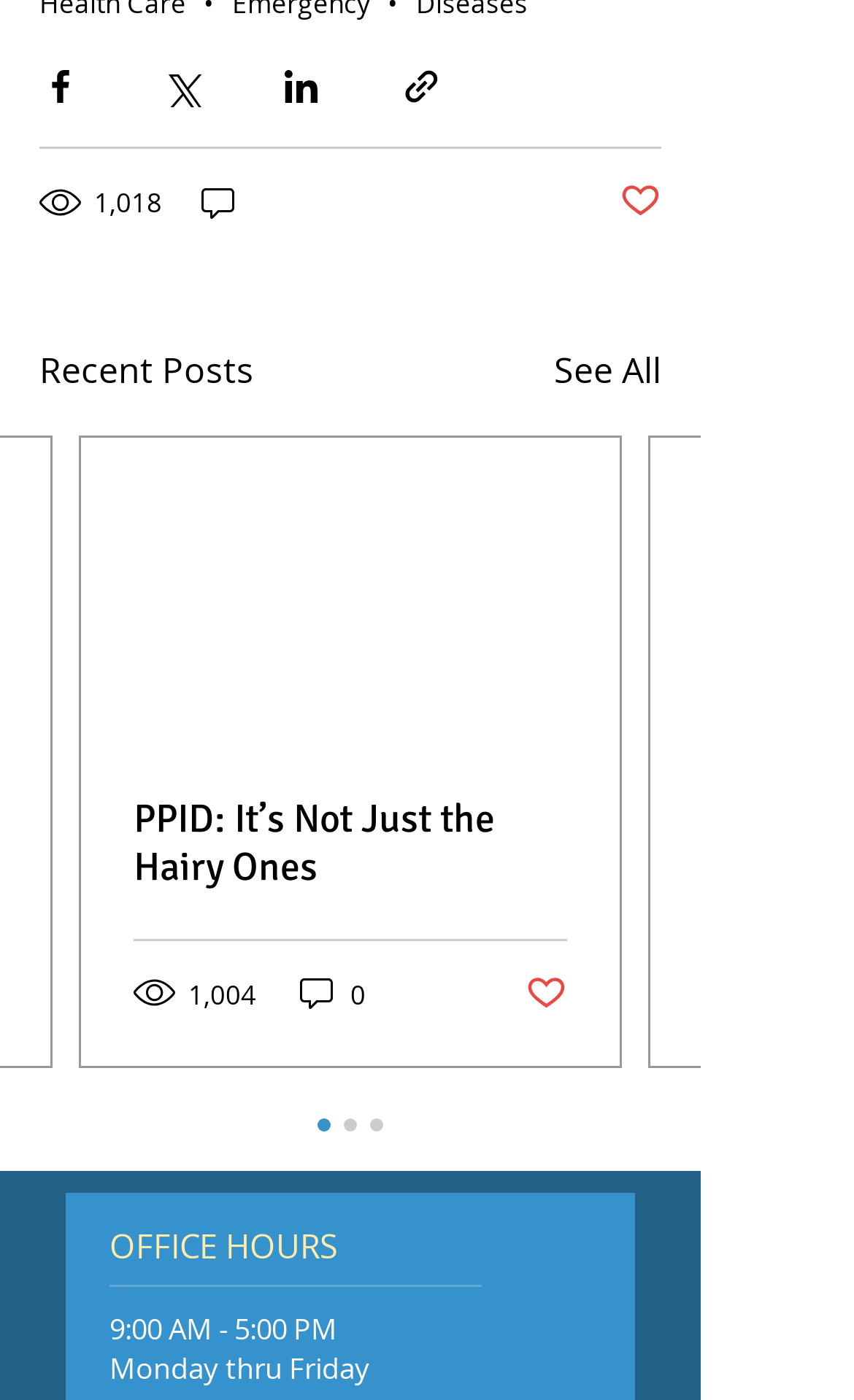Please identify the bounding box coordinates of the element that needs to be clicked to perform the following instruction: "View recent posts".

[0.046, 0.246, 0.297, 0.284]